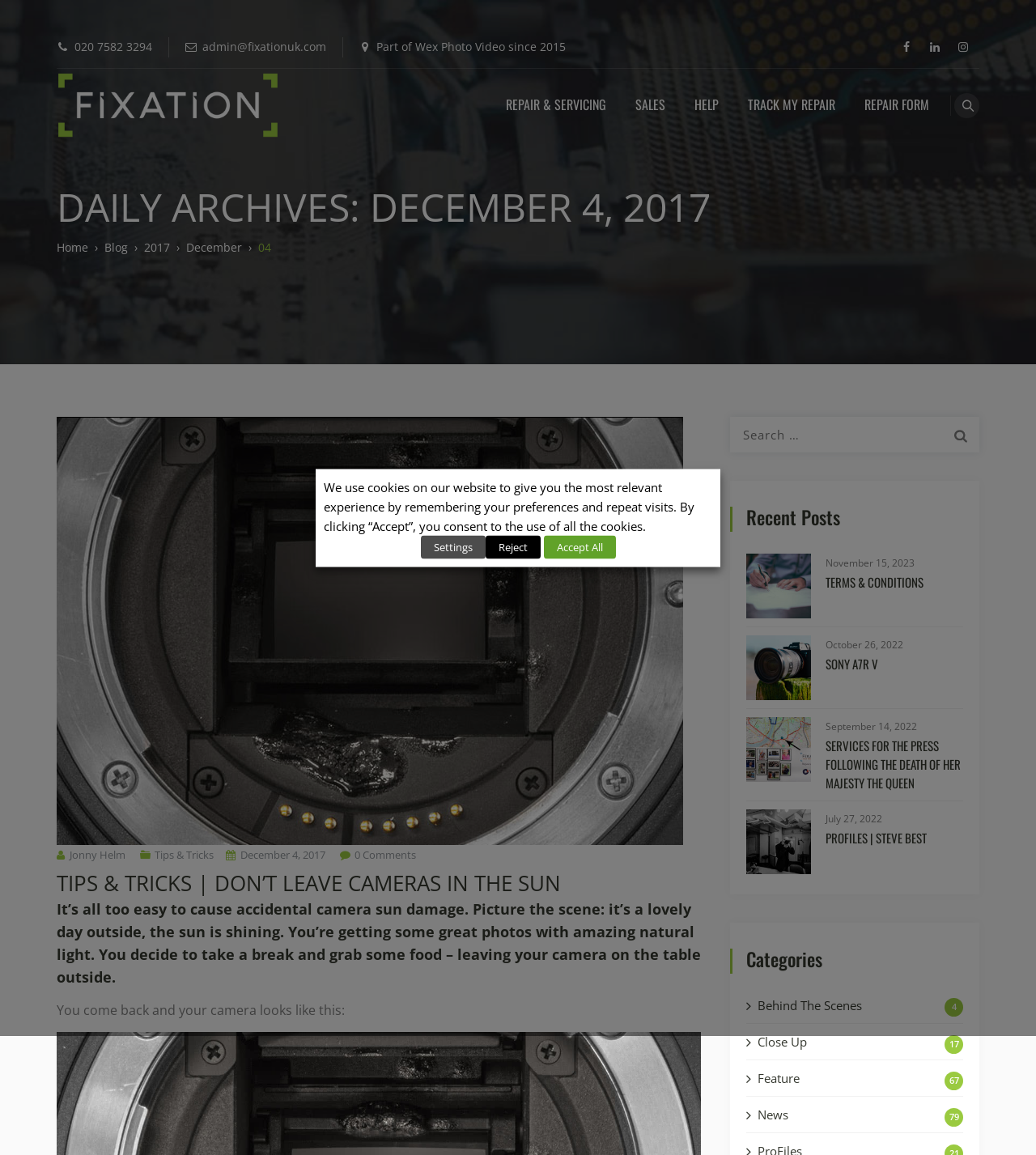Please identify the bounding box coordinates of the element I need to click to follow this instruction: "Read the 'TIPS & TRICKS | DON’T LEAVE CAMERAS IN THE SUN' article".

[0.055, 0.753, 0.677, 0.777]